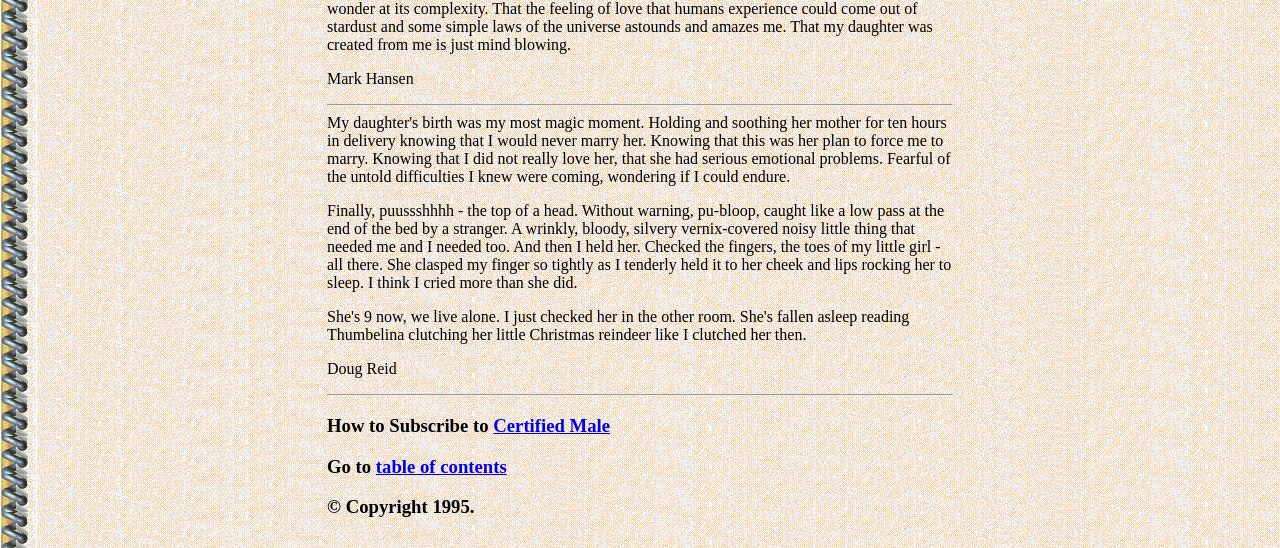What is the name of the little girl in the story?
Use the image to answer the question with a single word or phrase.

Not mentioned